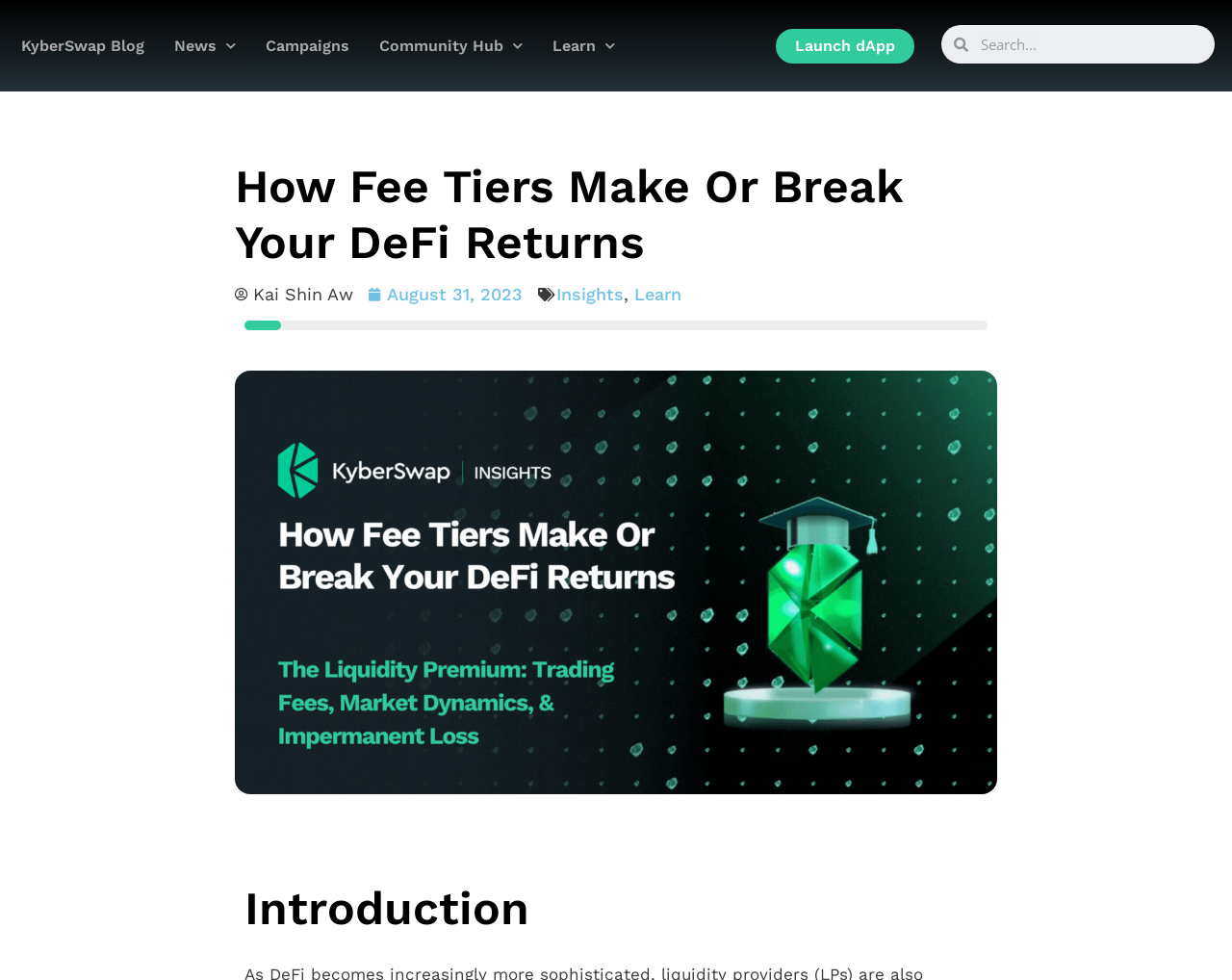Identify the bounding box for the described UI element. Provide the coordinates in (top-left x, top-left y, bottom-right x, bottom-right y) format with values ranging from 0 to 1: August 31, 2023

[0.299, 0.285, 0.424, 0.317]